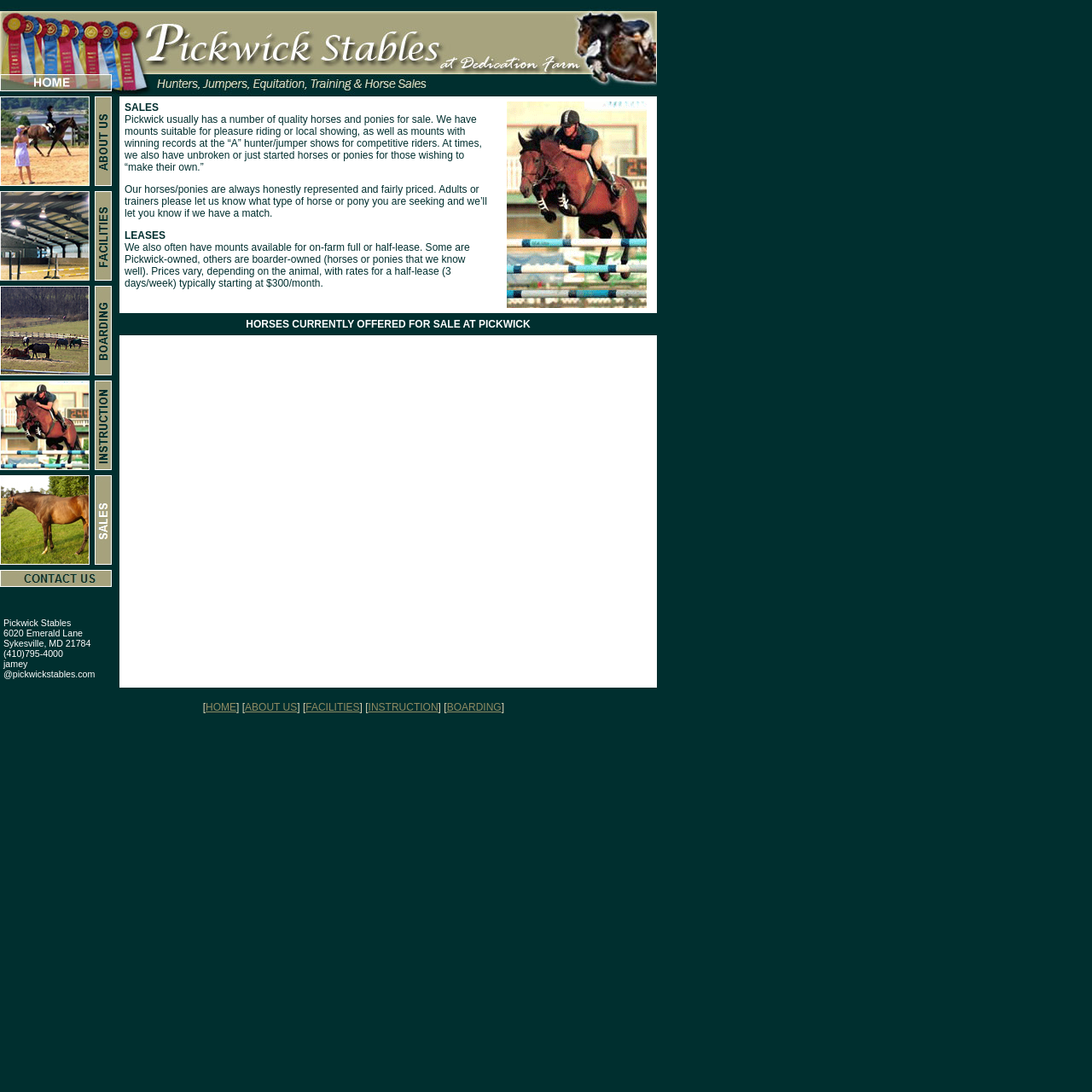Find the bounding box coordinates of the clickable area required to complete the following action: "click ABOUT US".

[0.087, 0.088, 0.109, 0.175]